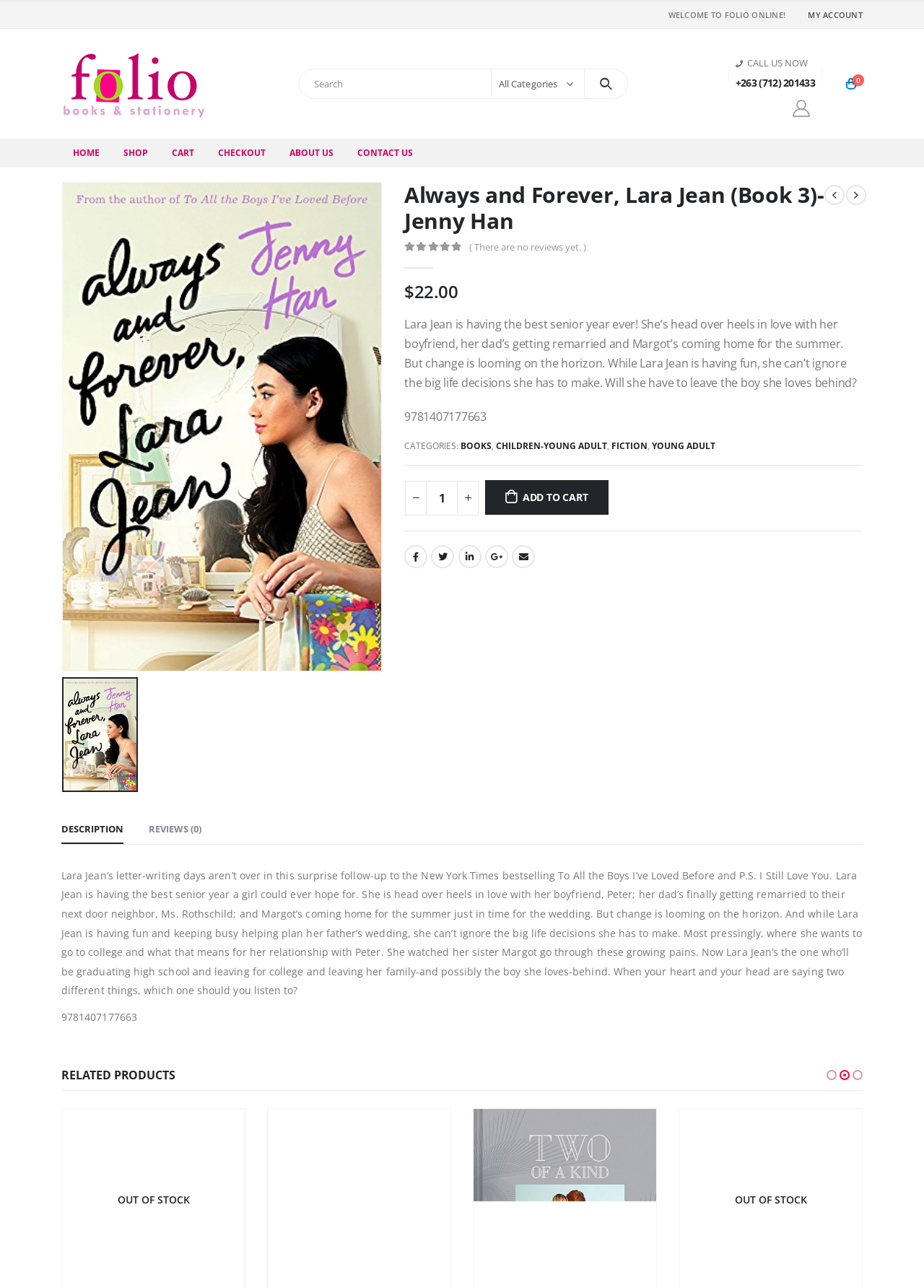Please identify the bounding box coordinates of the element's region that needs to be clicked to fulfill the following instruction: "Search for something". The bounding box coordinates should consist of four float numbers between 0 and 1, i.e., [left, top, right, bottom].

None